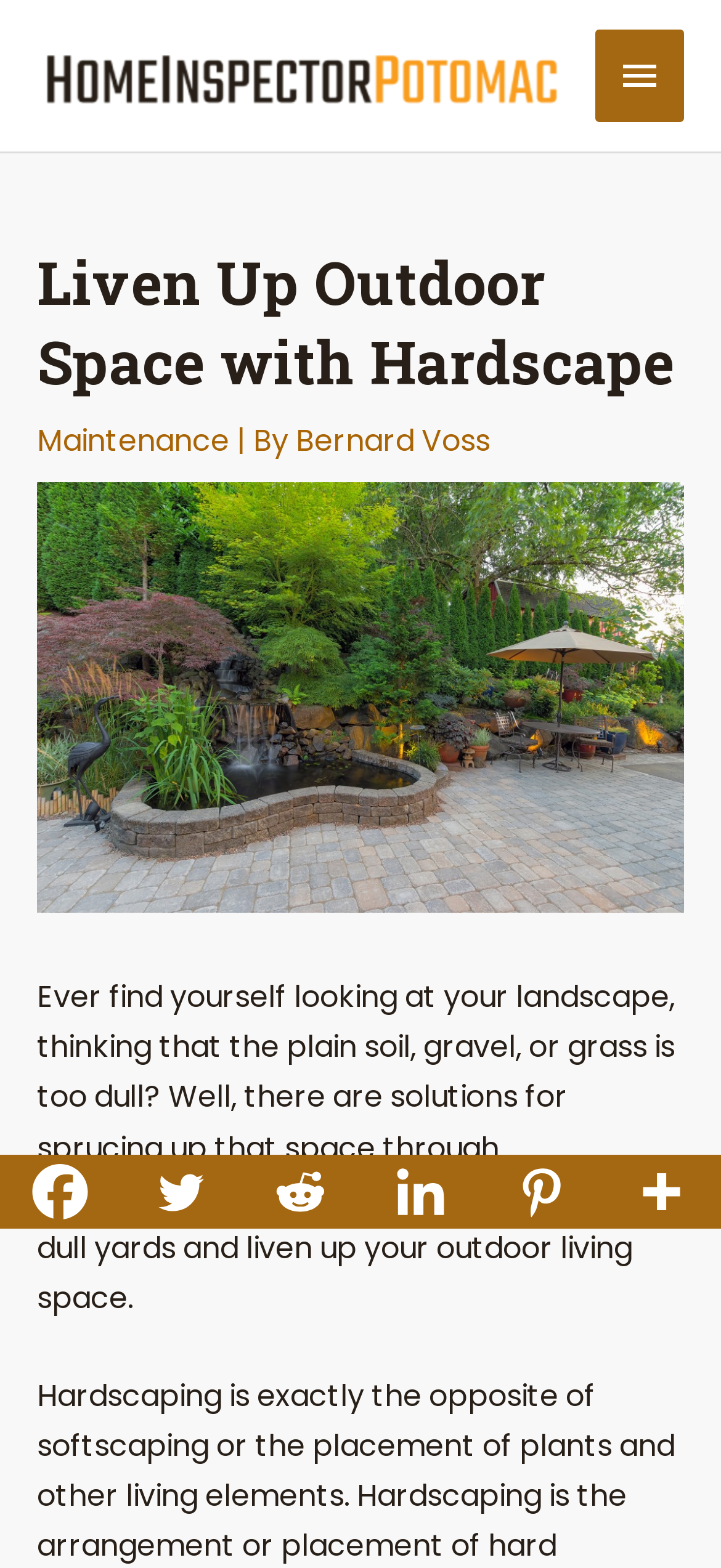Answer the question using only a single word or phrase: 
How many social media links are there at the bottom of the page?

6